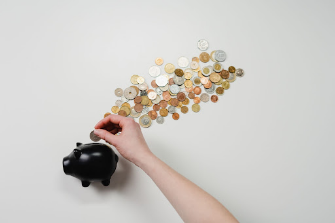What is the title of the article that this visual complements?
From the image, provide a succinct answer in one word or a short phrase.

Dear Pacific: Please Don’t Hide the Fees